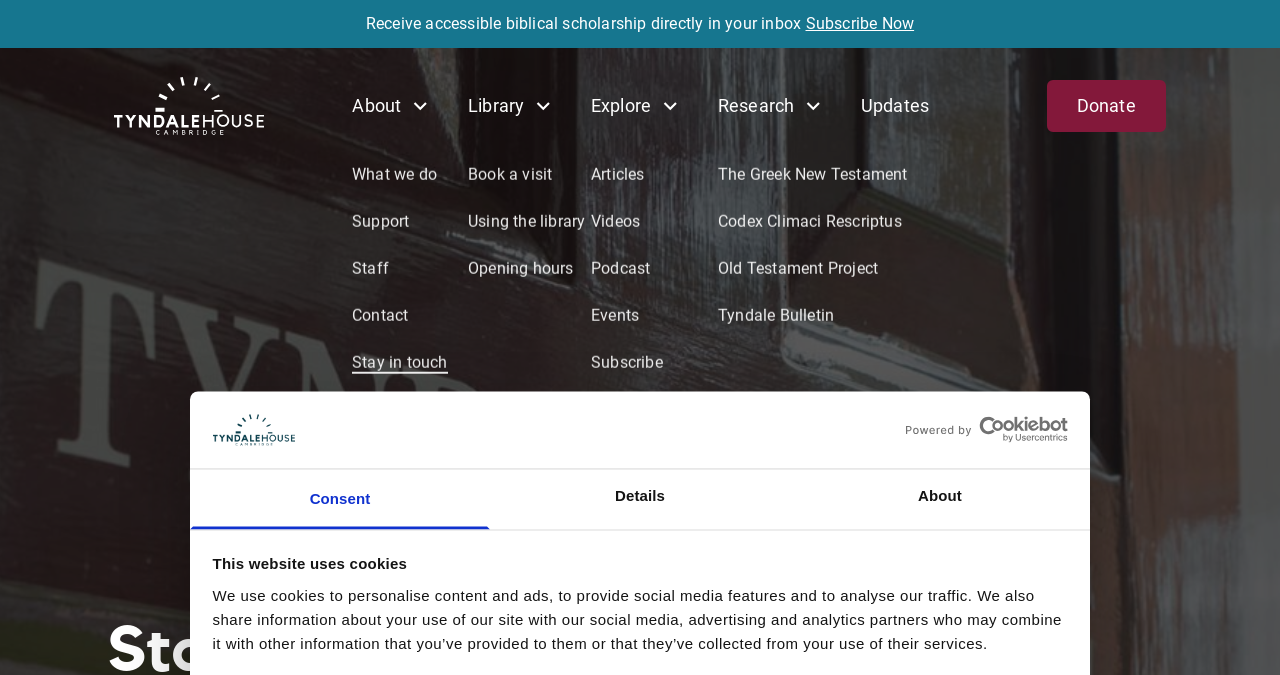How many tabs are there in the tablist?
Look at the image and construct a detailed response to the question.

I counted the number of tab elements in the tablist, which are 'Consent', 'Details', and 'About', so there are 3 tabs in total.